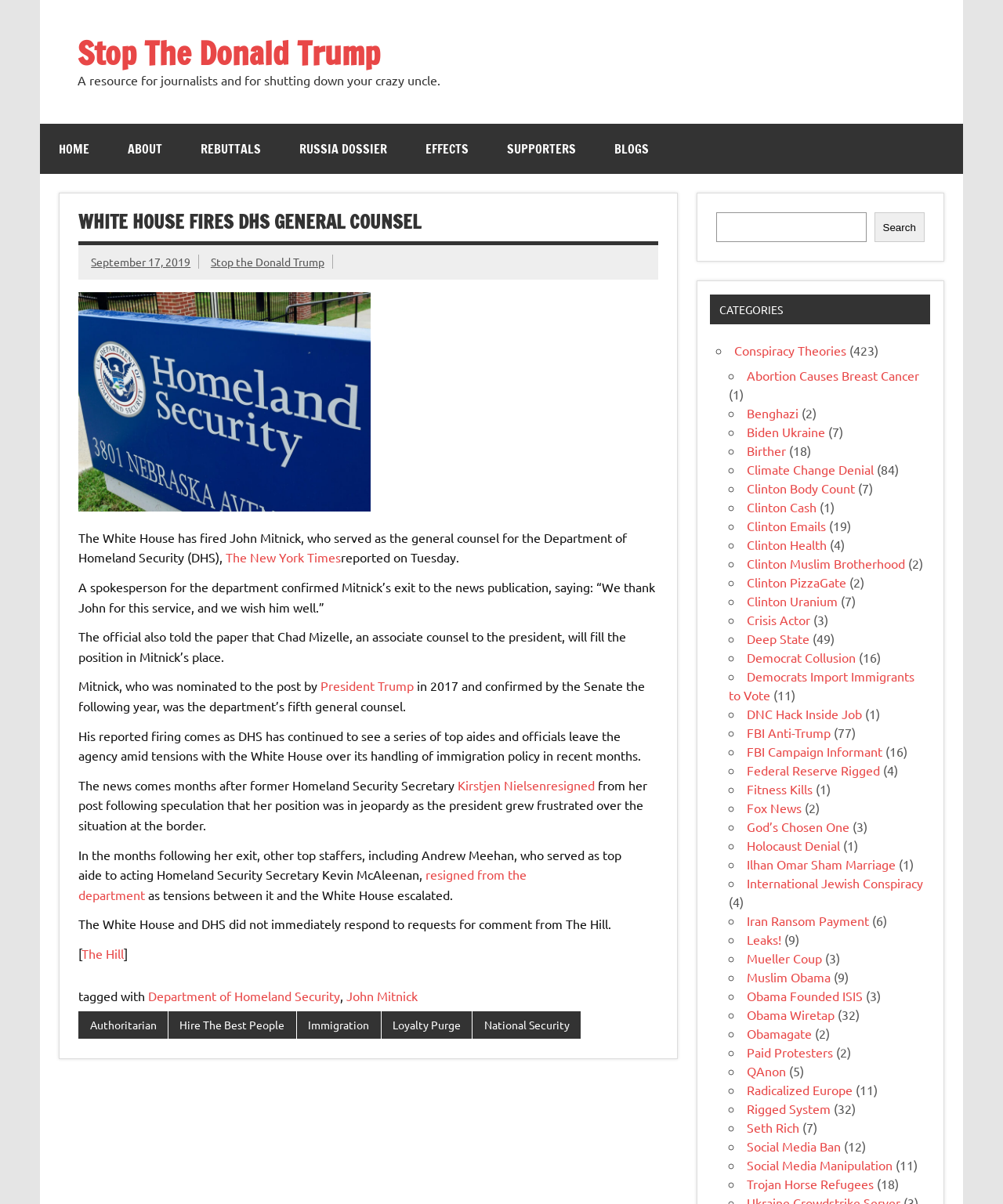Please provide a comprehensive answer to the question below using the information from the image: What is the name of the president who nominated John Mitnick?

The answer can be found in the article section of the webpage, where it is stated that 'Mitnick, who was nominated to the post by President Trump in 2017 and confirmed by the Senate the following year, was the department’s fifth general counsel'.